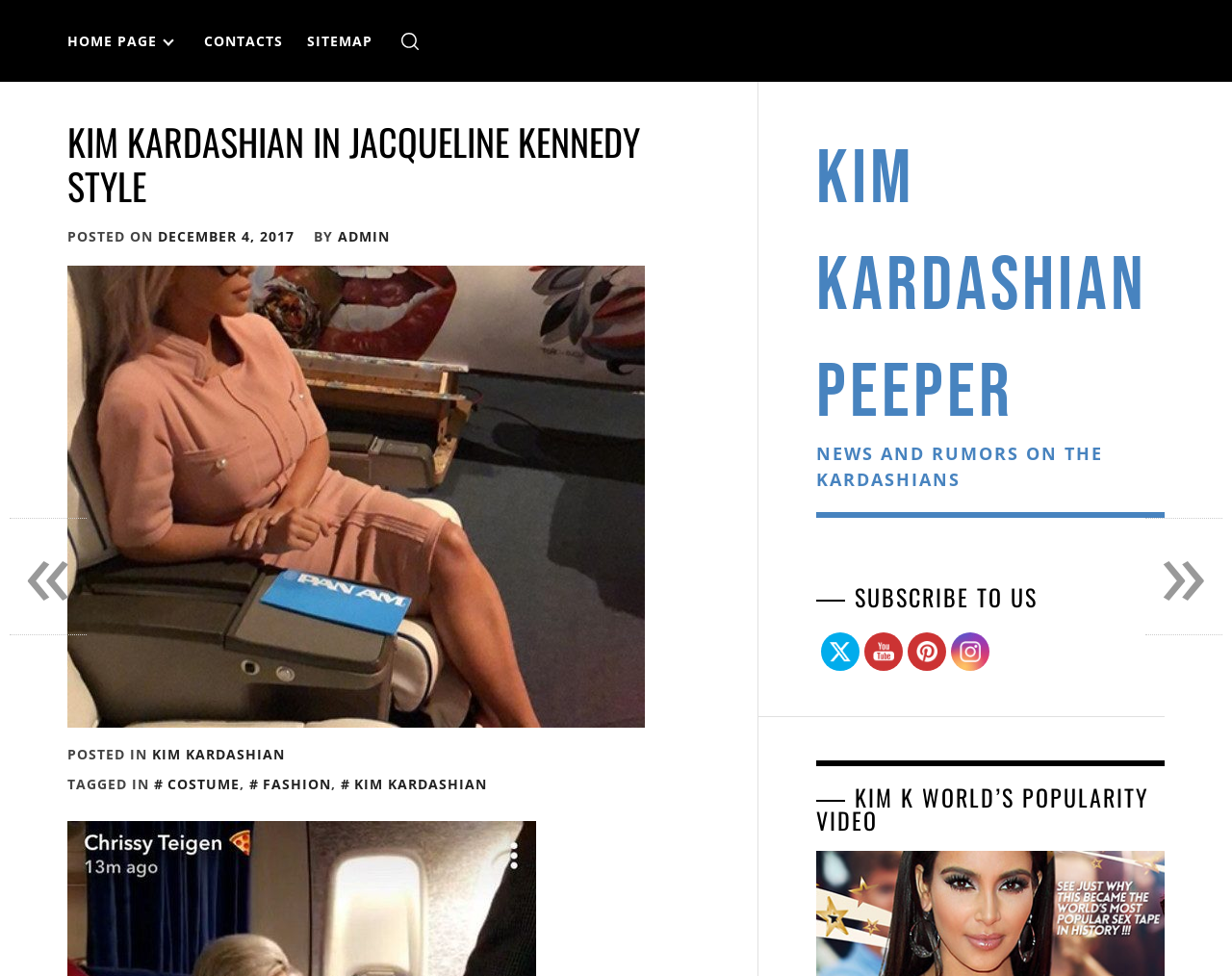Please determine the bounding box coordinates of the element to click on in order to accomplish the following task: "go to home page". Ensure the coordinates are four float numbers ranging from 0 to 1, i.e., [left, top, right, bottom].

[0.055, 0.025, 0.154, 0.059]